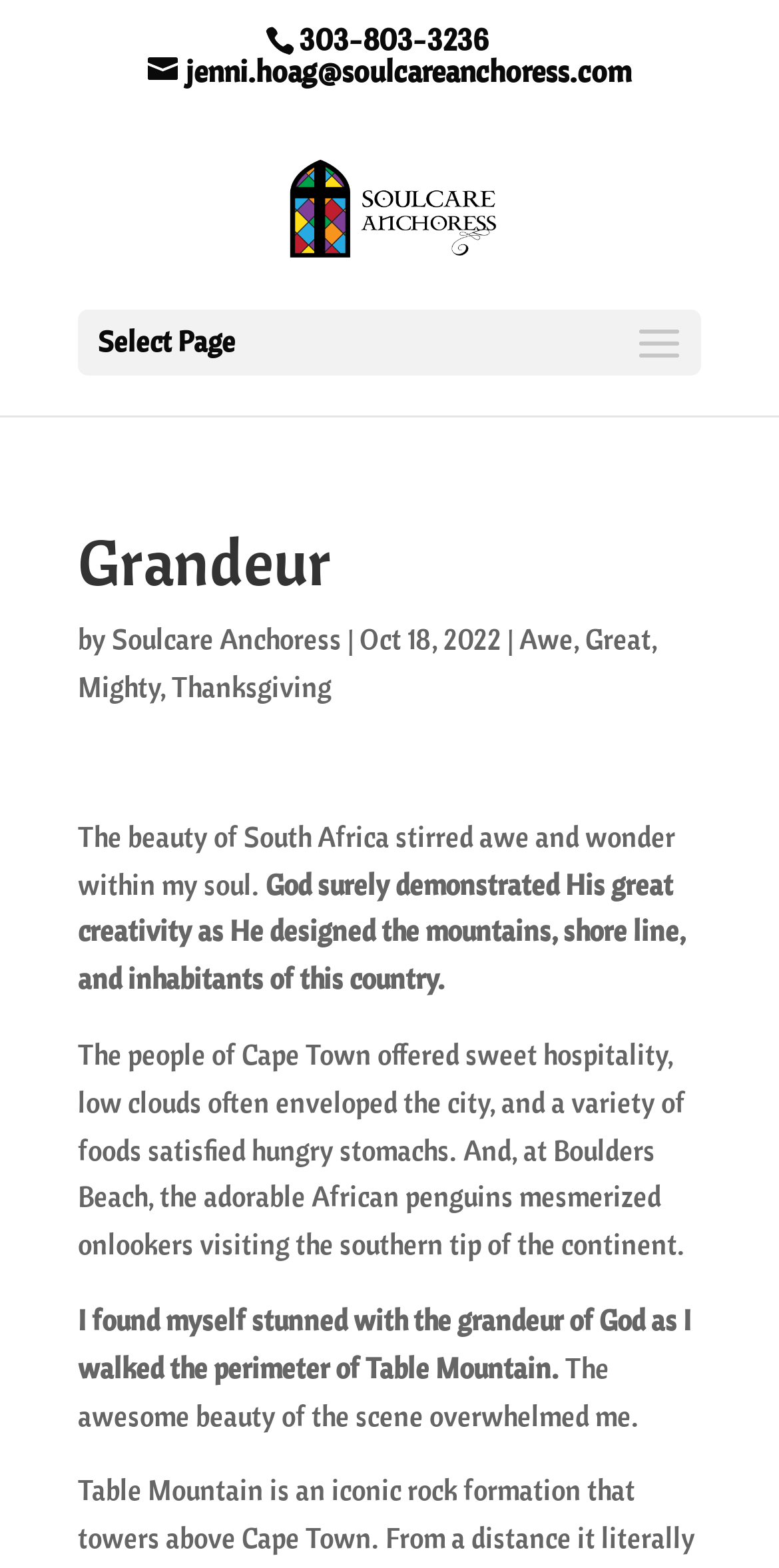Summarize the webpage with a detailed and informative caption.

The webpage is about Grandeur and Soulcare Anchoress, with a focus on a personal experience in South Africa. At the top, there is a phone number "303-803-3236" and an email address "jenni.hoag@soulcareanchoress.com" in the form of a link. Next to the email address, there is a link to "Soulcare Anchoress" accompanied by an image with the same name.

Below these elements, there is a dropdown menu labeled "Select Page". The main content of the webpage is divided into sections, with a heading "Grandeur" at the top. Below the heading, there is a subheading "by Soulcare Anchoress" followed by the date "Oct 18, 2022". 

To the right of the date, there are three links: "Awe", "Great", and "Mighty". Below these links, there are three more links: "Mighty", "Thanksgiving", and another "Mighty". 

The main content of the webpage consists of four paragraphs of text, which describe the author's experience in South Africa. The text is positioned in the middle of the page, spanning from the top to the bottom. The paragraphs describe the author's awe and wonder at the beauty of South Africa, the creativity of God in designing the country, the hospitality of the people, and the grandeur of God as experienced at Table Mountain.